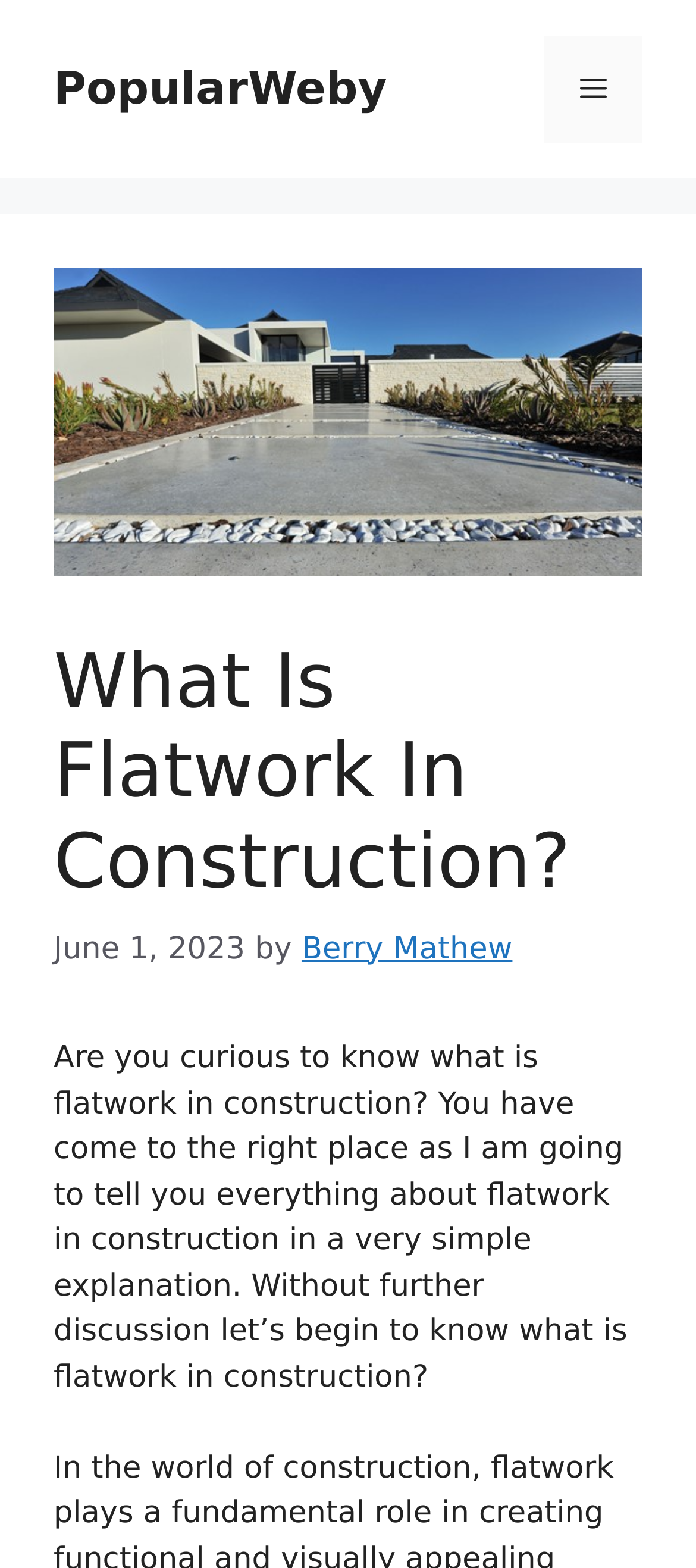Given the following UI element description: "Menu", find the bounding box coordinates in the webpage screenshot.

None